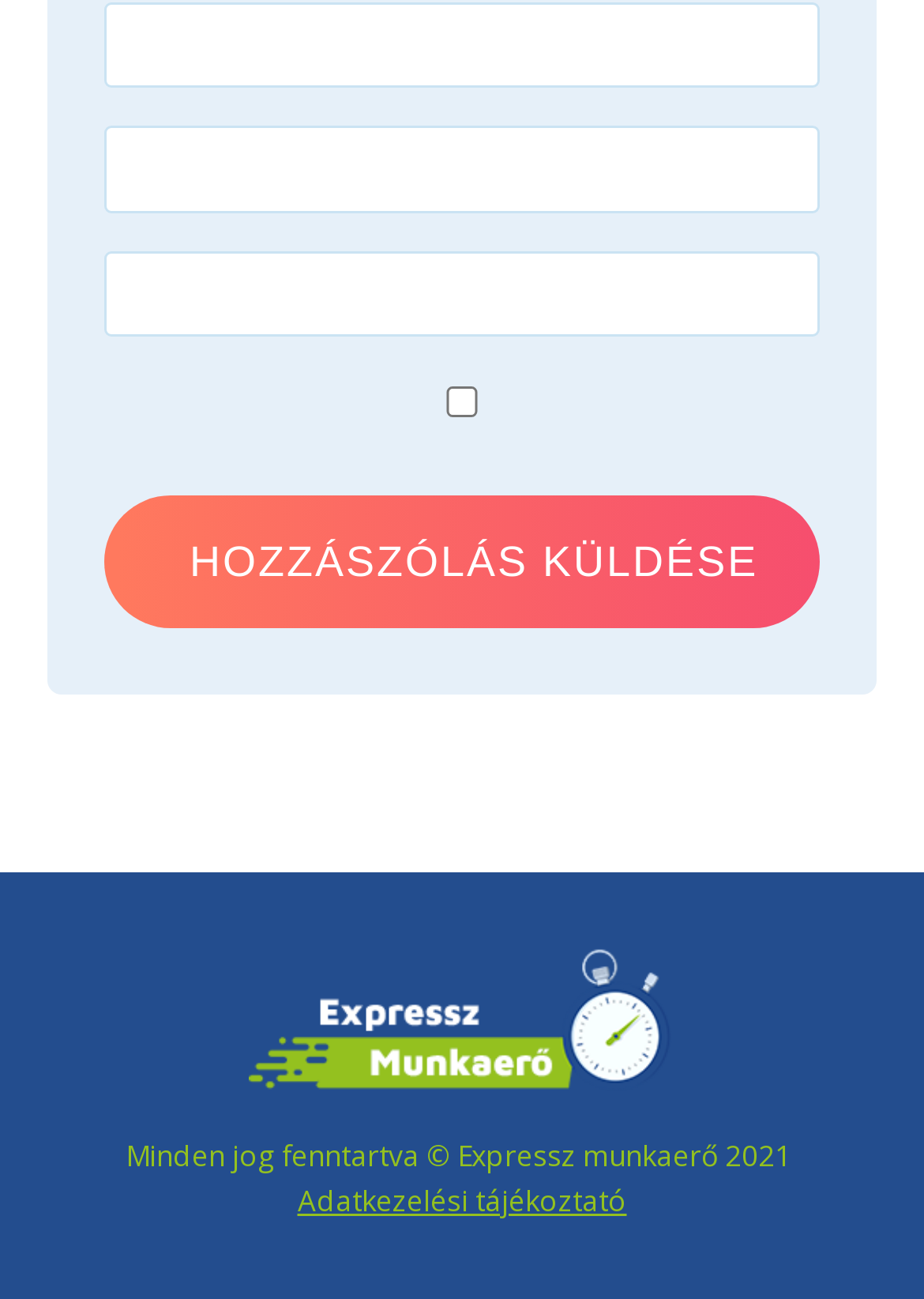Find the bounding box of the UI element described as follows: "name="author"".

[0.113, 0.001, 0.887, 0.068]